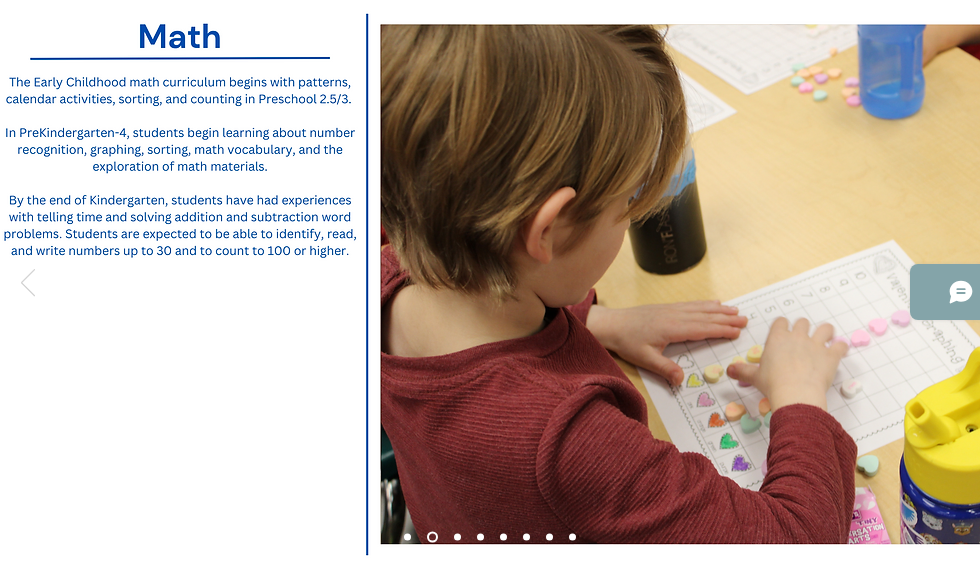Detail all significant aspects of the image you see.

In this image, a child is engaged in a math activity as part of an Early Childhood curriculum. The student, wearing a red long-sleeve shirt, is focused on a worksheet laid out on a wooden table that features a grid for organizing colorful manipulatives. The child is using small, heart-shaped pieces, likely to represent various quantities, to reinforce their understanding of counting and sorting.

Around the student, there are containers, including a water bottle, indicating a classroom setting designed for active learning. The background hints at a collaborative environment, reflective of the preschool's emphasis on hands-on learning. This activity is part of a curriculum aiming to enhance number recognition, graphing skills, and basic math vocabulary, as children prepare for more complex math challenges by the end of kindergarten.